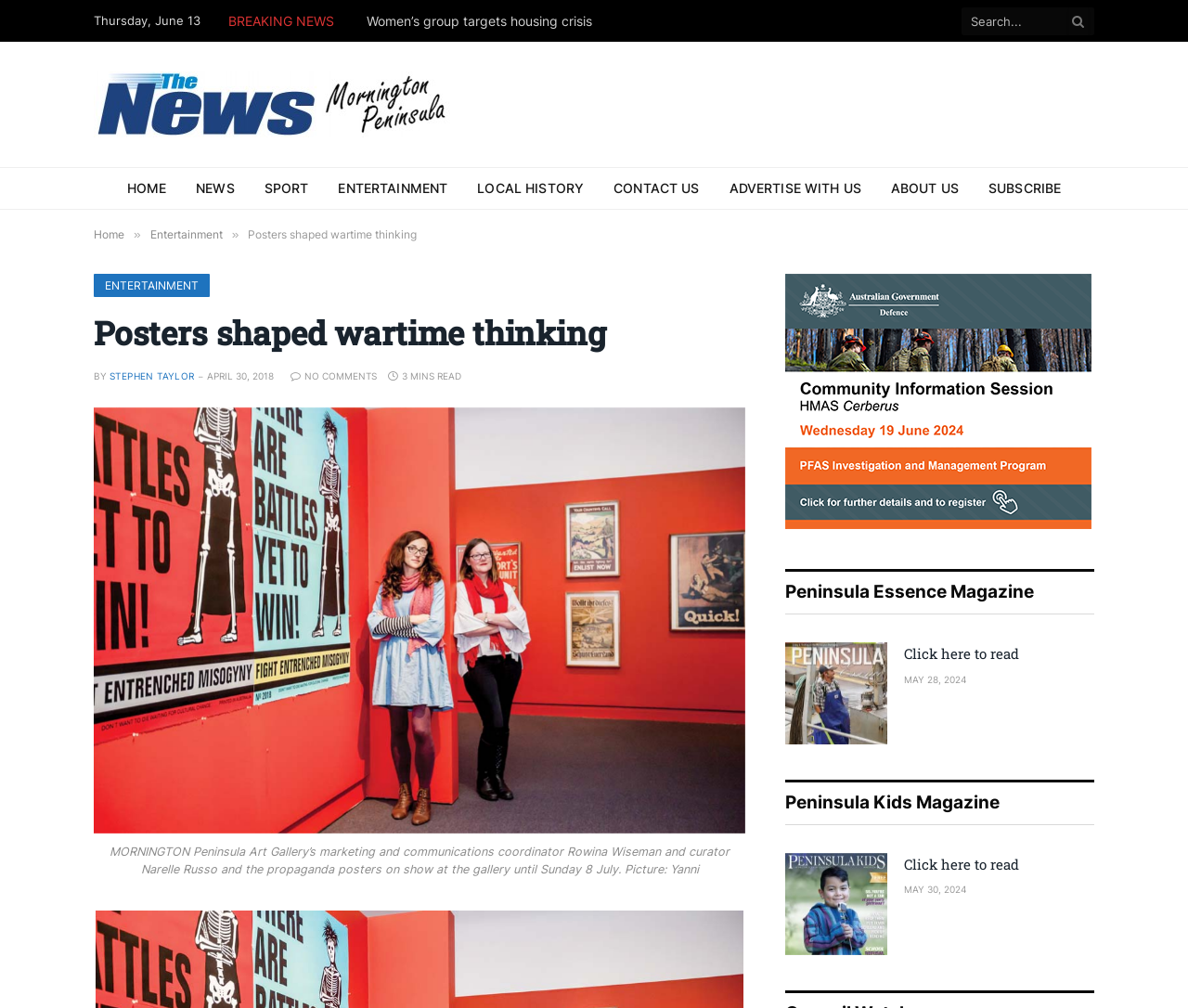What is the date of the news article?
Please answer the question with as much detail and depth as you can.

I found the date of the news article by looking at the time element with the text 'APRIL 30, 2018' which is located below the author's name.